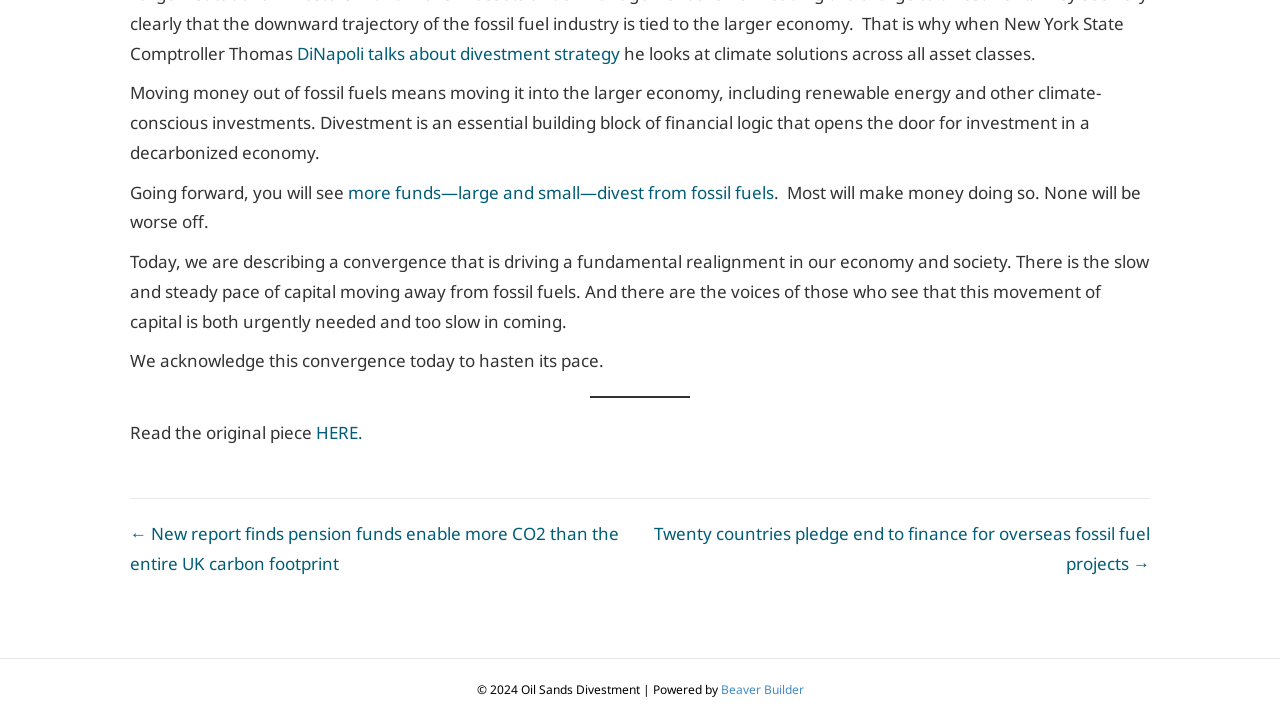What is the relationship between the movement of capital and fossil fuels?
Analyze the image and deliver a detailed answer to the question.

The text mentions the 'slow and steady pace of capital moving away from fossil fuels'. This indicates that there is a trend of investors moving their money away from fossil fuels, likely in favor of more environmentally friendly investments.